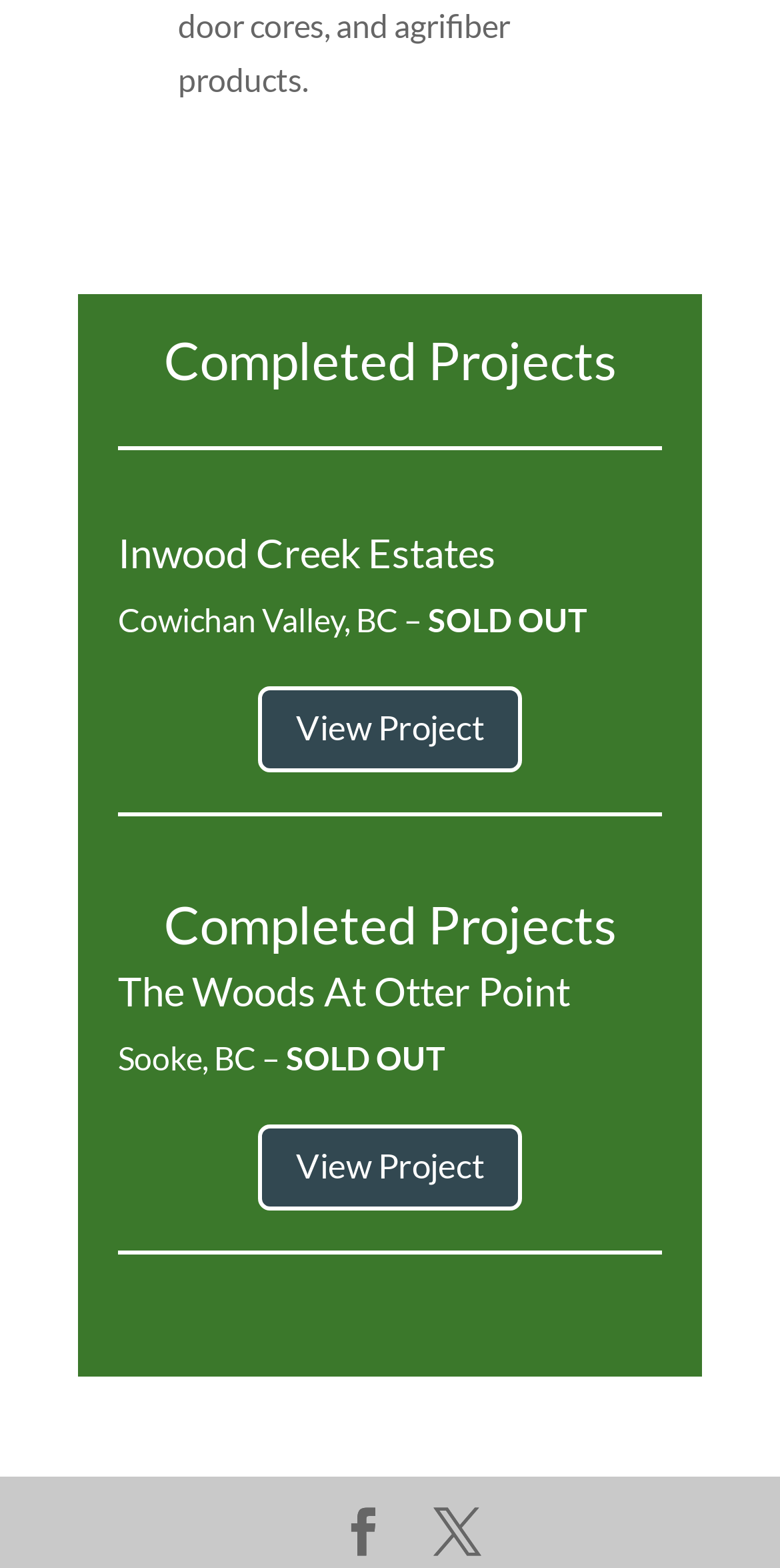Determine the bounding box coordinates for the HTML element mentioned in the following description: "Opinion". The coordinates should be a list of four floats ranging from 0 to 1, represented as [left, top, right, bottom].

None